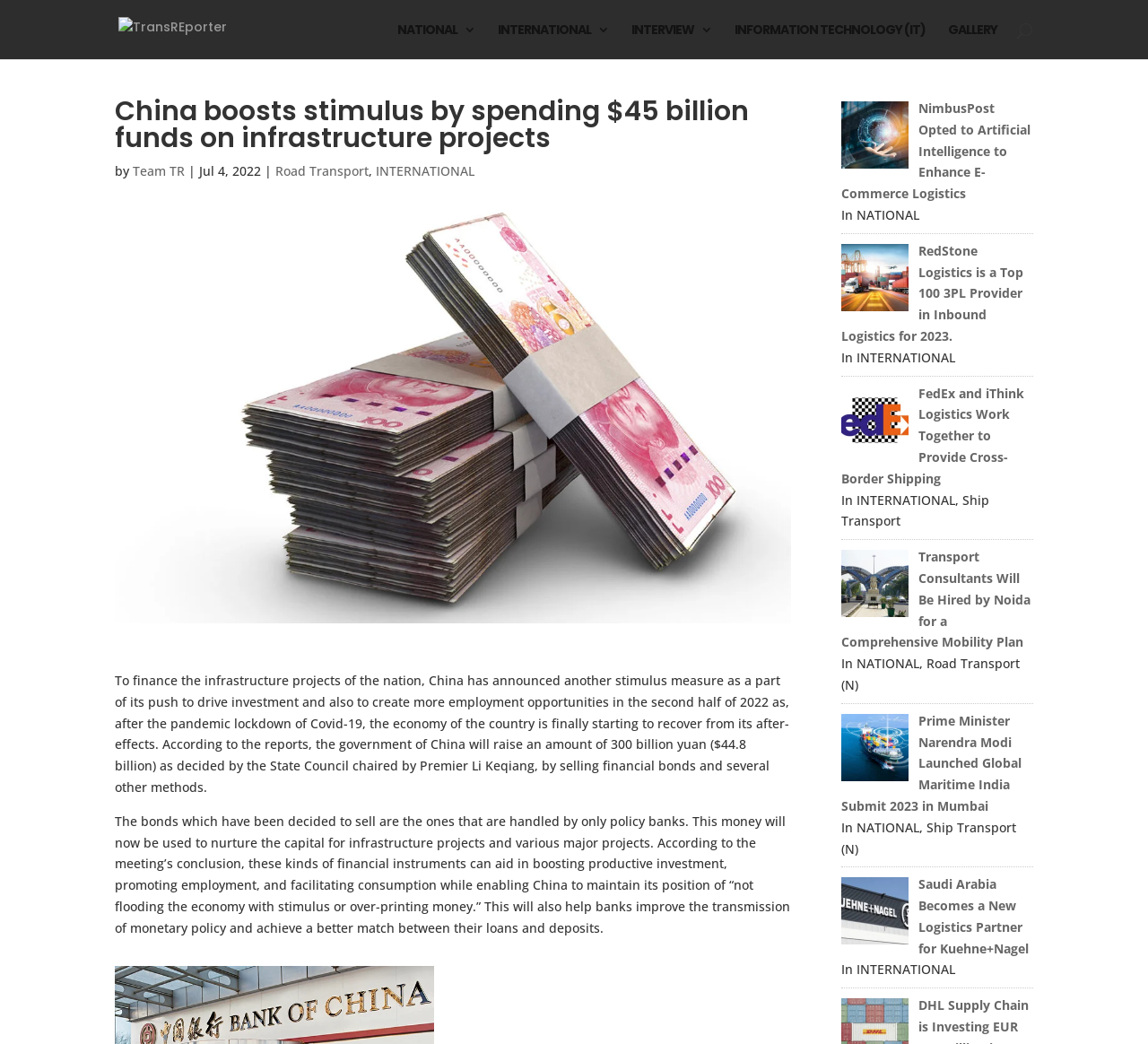Answer briefly with one word or phrase:
What is the category of the article 'Noida Transport Consultants Will Be Hired by Noida for a Comprehensive Mobility Plan'?

NATIONAL, Road Transport